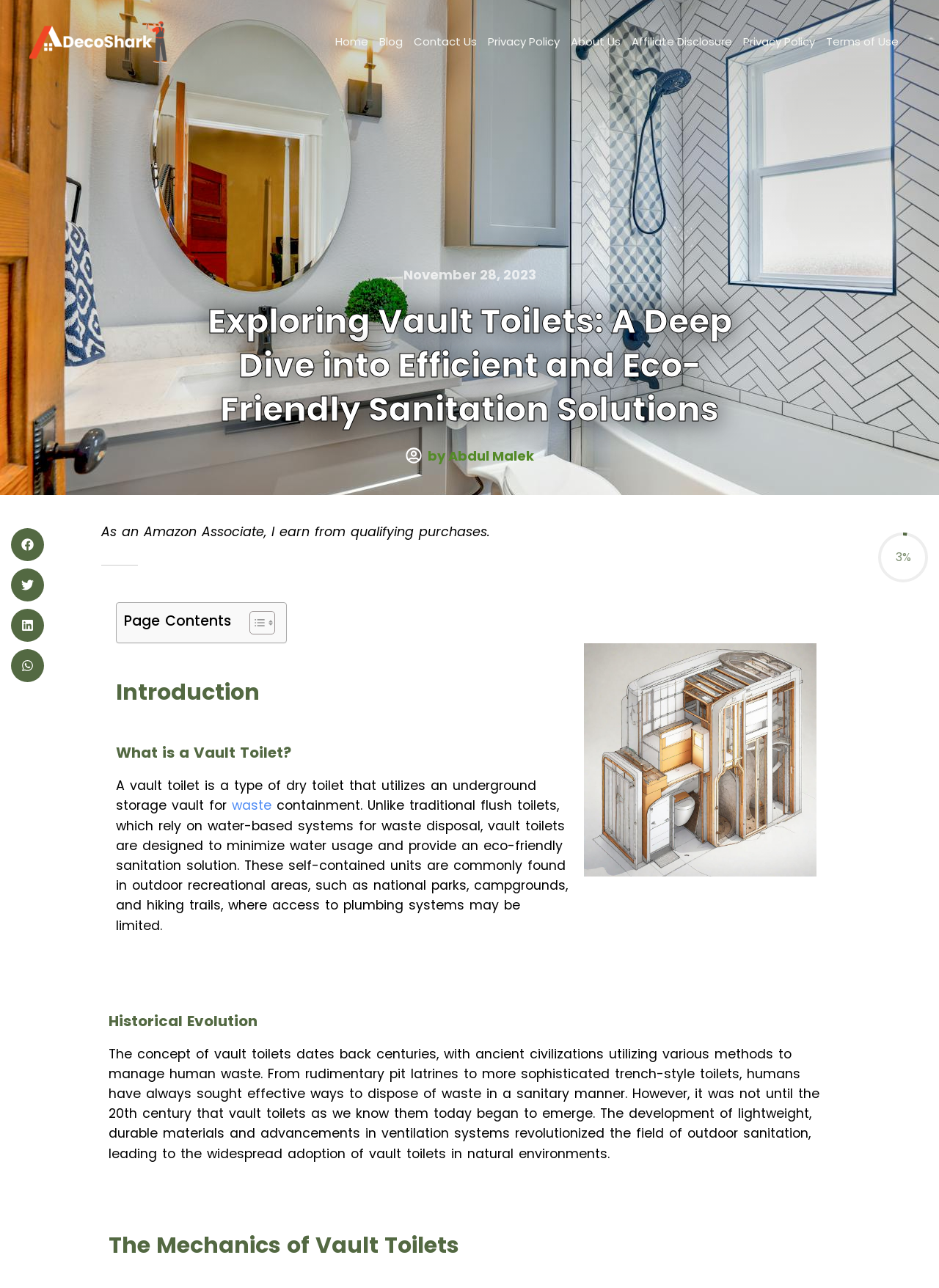Describe all visible elements and their arrangement on the webpage.

The webpage is about exploring vault toilets, a type of eco-friendly sanitation solution. At the top left, there is a link to "DecoShark". On the top right, there is a navigation menu with links to "Home", "Blog", "Contact Us", "Privacy Policy", "About Us", "Affiliate Disclosure", and "Terms of Use". Below the navigation menu, there is a date "November 28, 2023" and a heading that reads "Exploring Vault Toilets: A Deep Dive into Efficient and Eco-Friendly Sanitation Solutions" with the author's name "Abdul Malek" next to it.

On the left side, there are four social media buttons to share the content on Facebook, Twitter, LinkedIn, and WhatsApp, each with a corresponding icon. Below the social media buttons, there is a disclaimer text stating "As an Amazon Associate, I earn from qualifying purchases."

The main content of the webpage is divided into sections, starting with an introduction to vault toilets. There is a table of contents on the left side, which can be toggled. The introduction section explains what a vault toilet is, its benefits, and how it differs from traditional flush toilets. There is an image of a vault toilet below the introduction.

The next section is about the historical evolution of vault toilets, which discusses how ancient civilizations managed human waste and how vault toilets developed over time. There is a large block of text in this section.

The following section is about the mechanics of vault toilets, which likely explains how they work. There is an image on the right side of this section, but its content is not described. At the bottom right, there is a small text "3%".